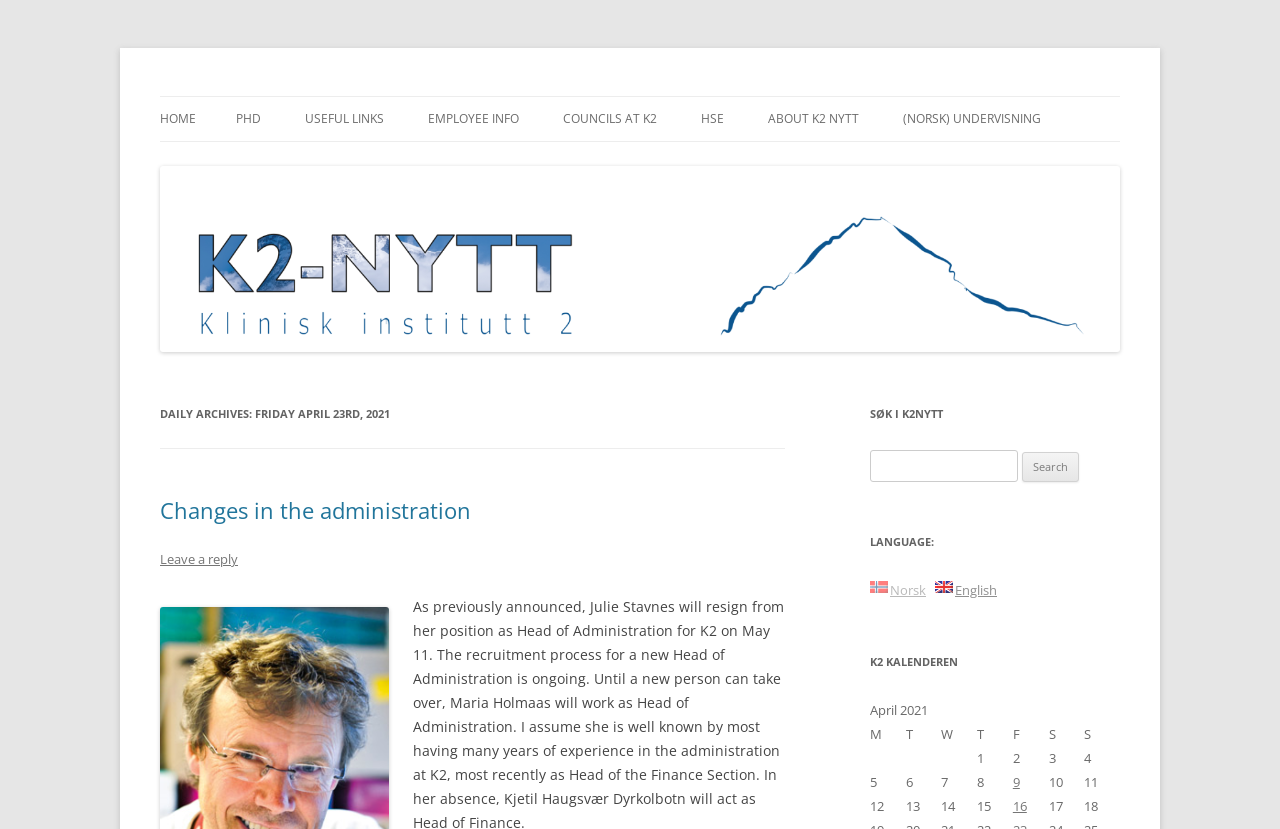What language options are available on this website?
Please answer the question with as much detail and depth as you can.

The language options are listed under the 'LANGUAGE:' heading, and they include 'Norsk' and 'English'. These options are presented as links, suggesting that clicking on them will change the language of the website's content.